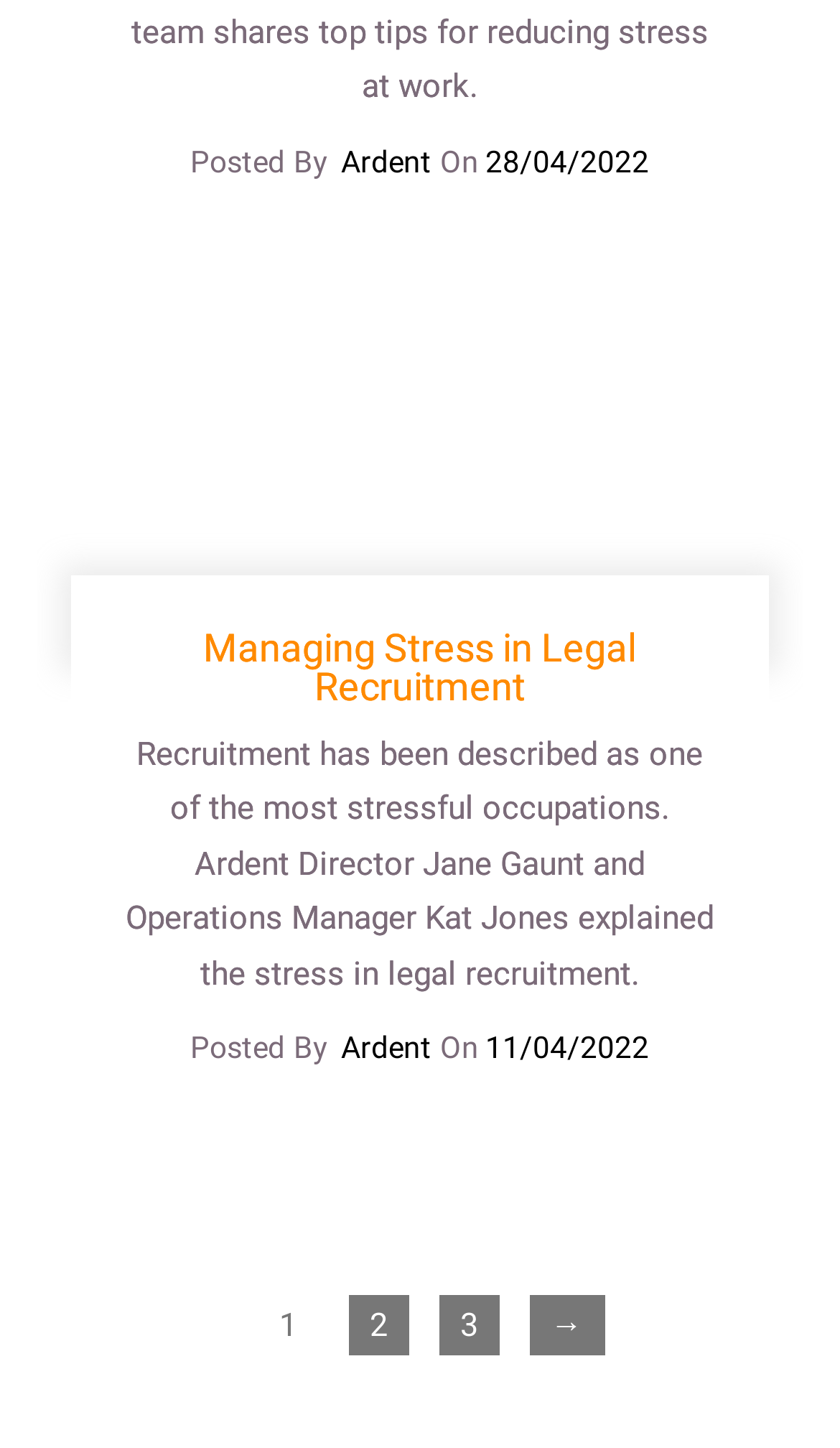Pinpoint the bounding box coordinates of the clickable element to carry out the following instruction: "View older posts."

[0.629, 0.894, 0.719, 0.935]